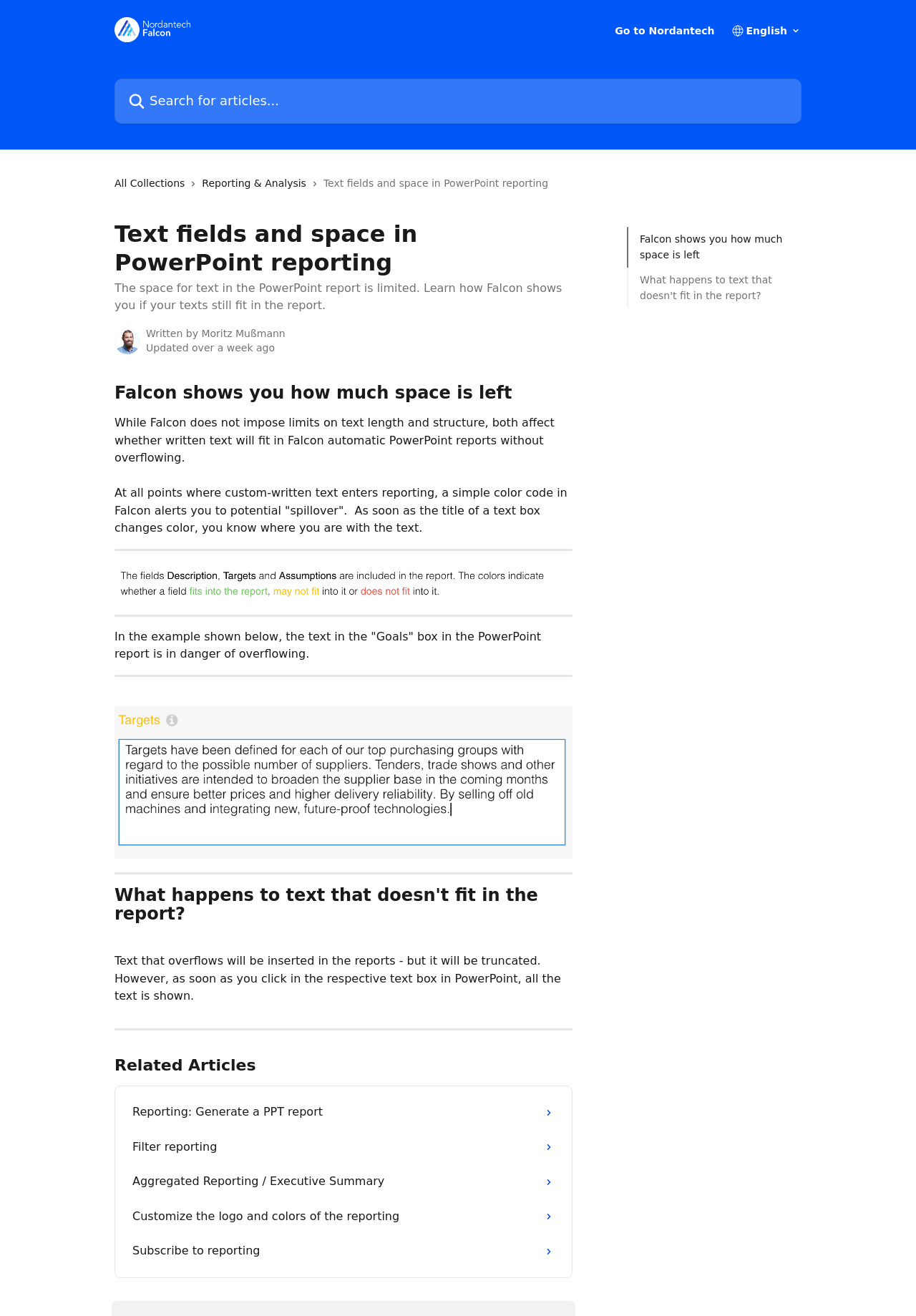Provide a comprehensive description of the webpage.

This webpage is a help center article from Falcon, a reporting tool. At the top, there is a header section with a logo, a link to the help center, a search bar, and a combobox. Below the header, there are three links to related collections: "All Collections", "Reporting & Analysis", and a third link with an image.

The main content of the page is an article titled "Text fields and space in PowerPoint reporting". The article has a brief introduction that explains the limited space for text in PowerPoint reports and how Falcon helps users manage this limitation. Below the introduction, there is a section with a heading "Falcon shows you how much space is left", which explains how Falcon alerts users to potential text overflow in their reports.

The article continues with a section explaining how text that overflows will be truncated in the report, but can be viewed in full by clicking on the respective text box in PowerPoint. The article is divided into sections with horizontal separators, and includes several links to related articles, such as "Reporting: Generate a PPT report", "Filter reporting", and "Customize the logo and colors of the reporting".

Throughout the article, there are several images, including an avatar of the author, Moritz Mußmann, and icons next to the links to related articles. The article is well-structured and easy to follow, with clear headings and concise text.